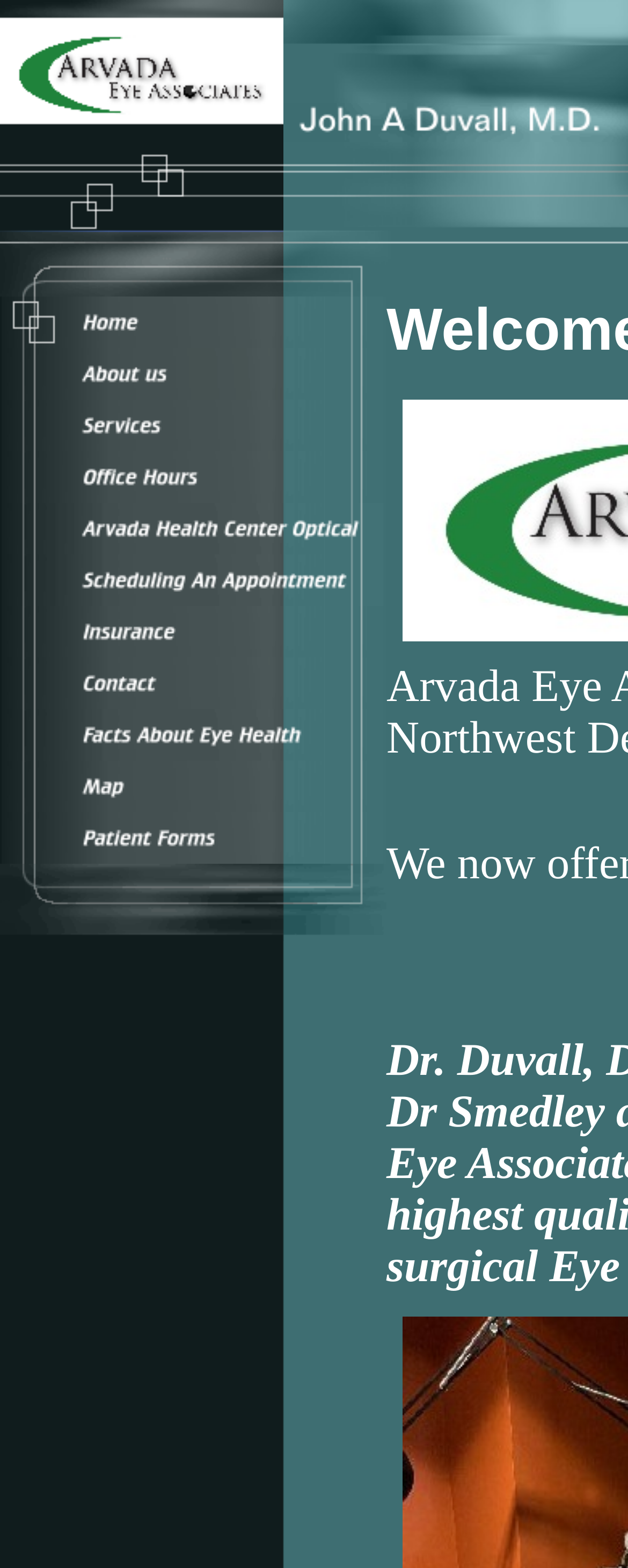Can you find the bounding box coordinates for the element that needs to be clicked to execute this instruction: "Check Office Hours"? The coordinates should be given as four float numbers between 0 and 1, i.e., [left, top, right, bottom].

[0.0, 0.288, 0.615, 0.321]